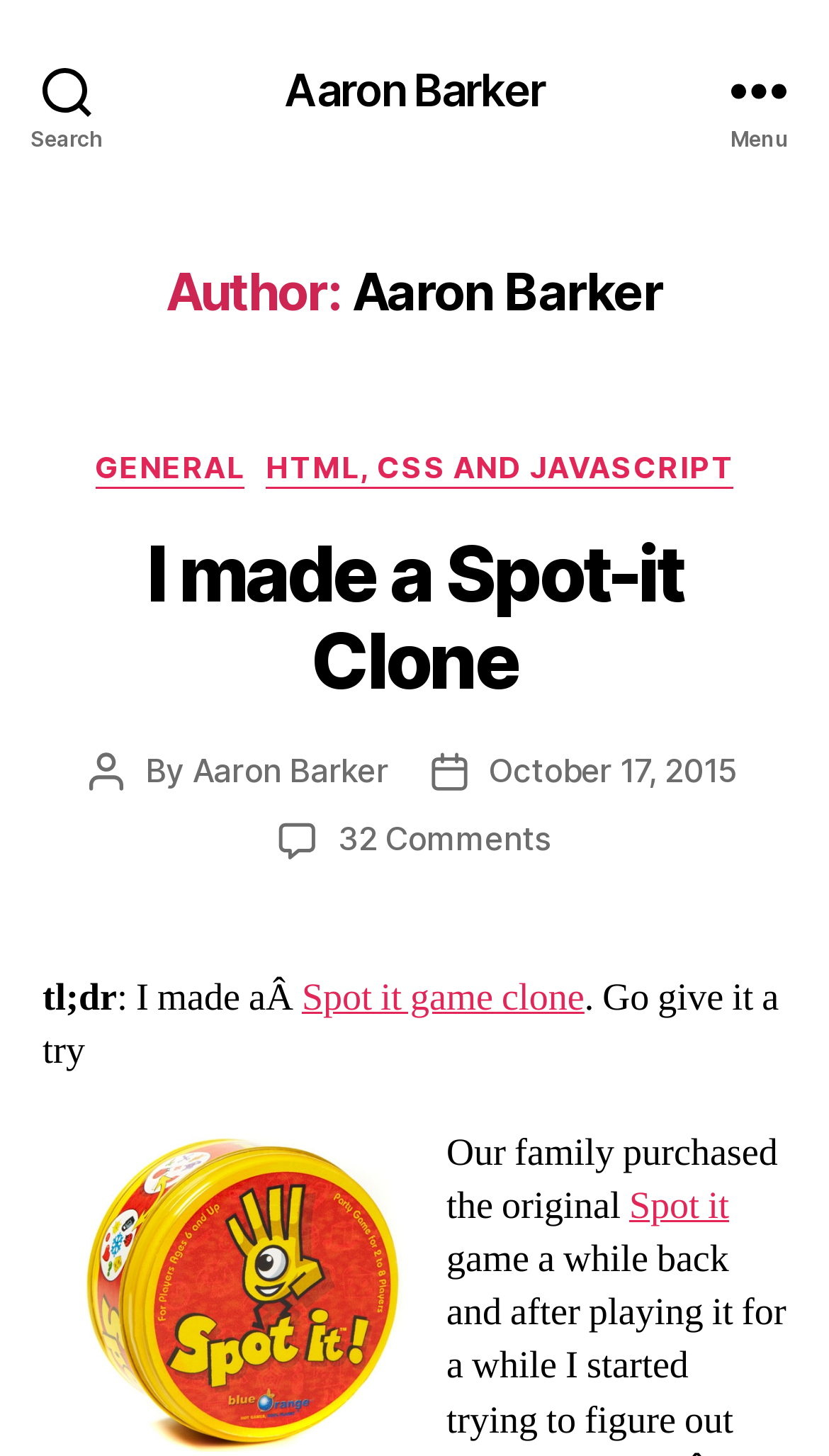Generate a comprehensive description of the webpage content.

The webpage is about Aaron Barker, with a prominent link to his name at the top center of the page. There are two buttons at the top, one for searching on the left and a menu button on the right. Below these buttons, there is a header section that spans the entire width of the page. 

In this header section, there is a heading that reads "Author: Aaron Barker" on the left, followed by a section that lists categories, including "GENERAL" and "HTML, CSS AND JAVASCRIPT". Below this, there is a heading that reads "I made a Spot-it Clone", which is a link to a specific post. 

The post has a brief summary, which includes a link to the "Spot it game clone" and an image related to the game. The text also mentions that the author's family purchased the original "Spot it" game. There are also links to the post author, Aaron Barker, and the post date, October 17, 2015. Additionally, there is a link to 32 comments on the post.